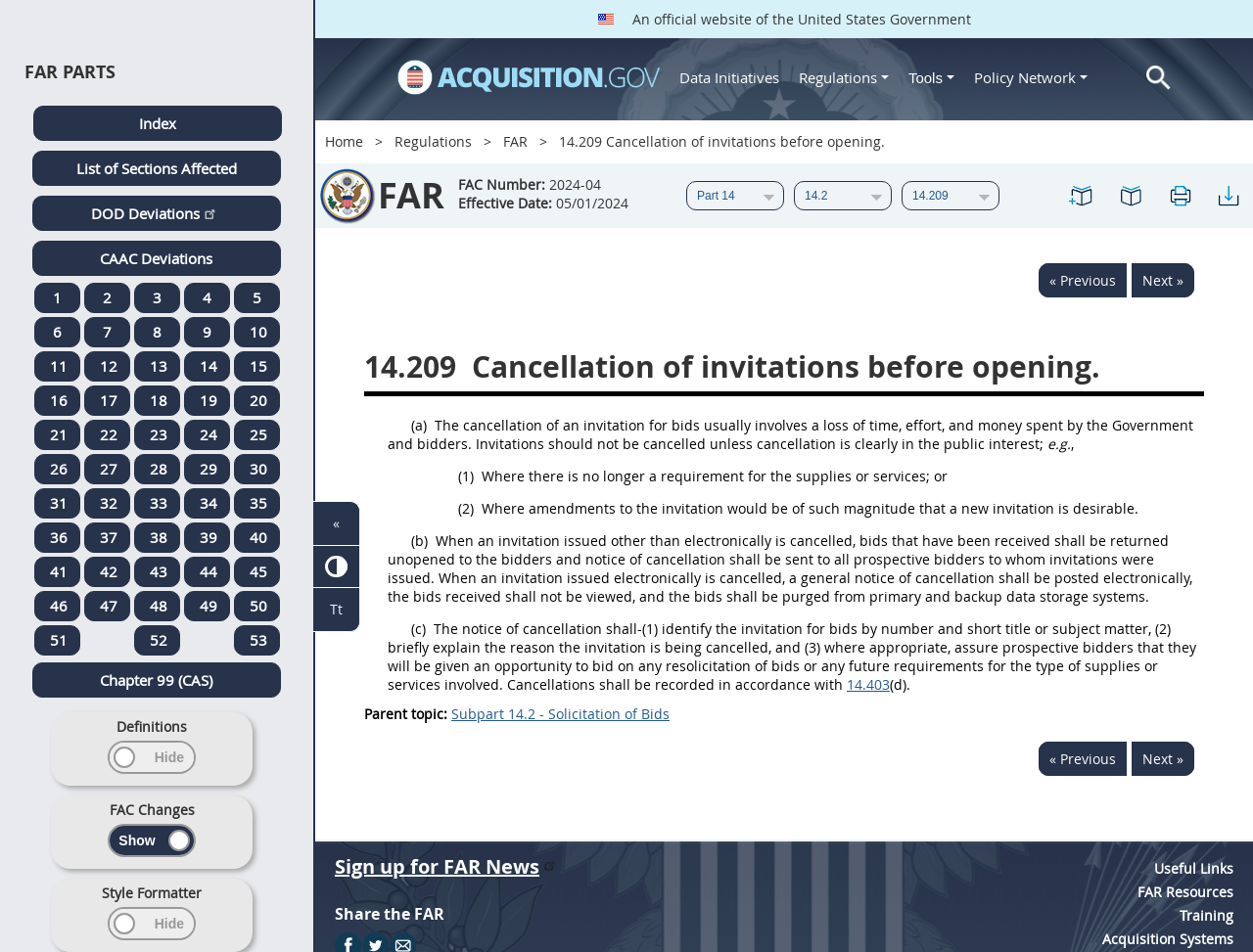Please determine the bounding box coordinates of the clickable area required to carry out the following instruction: "Search for something on Acquisition.gov". The coordinates must be four float numbers between 0 and 1, represented as [left, top, right, bottom].

[0.907, 0.061, 0.942, 0.101]